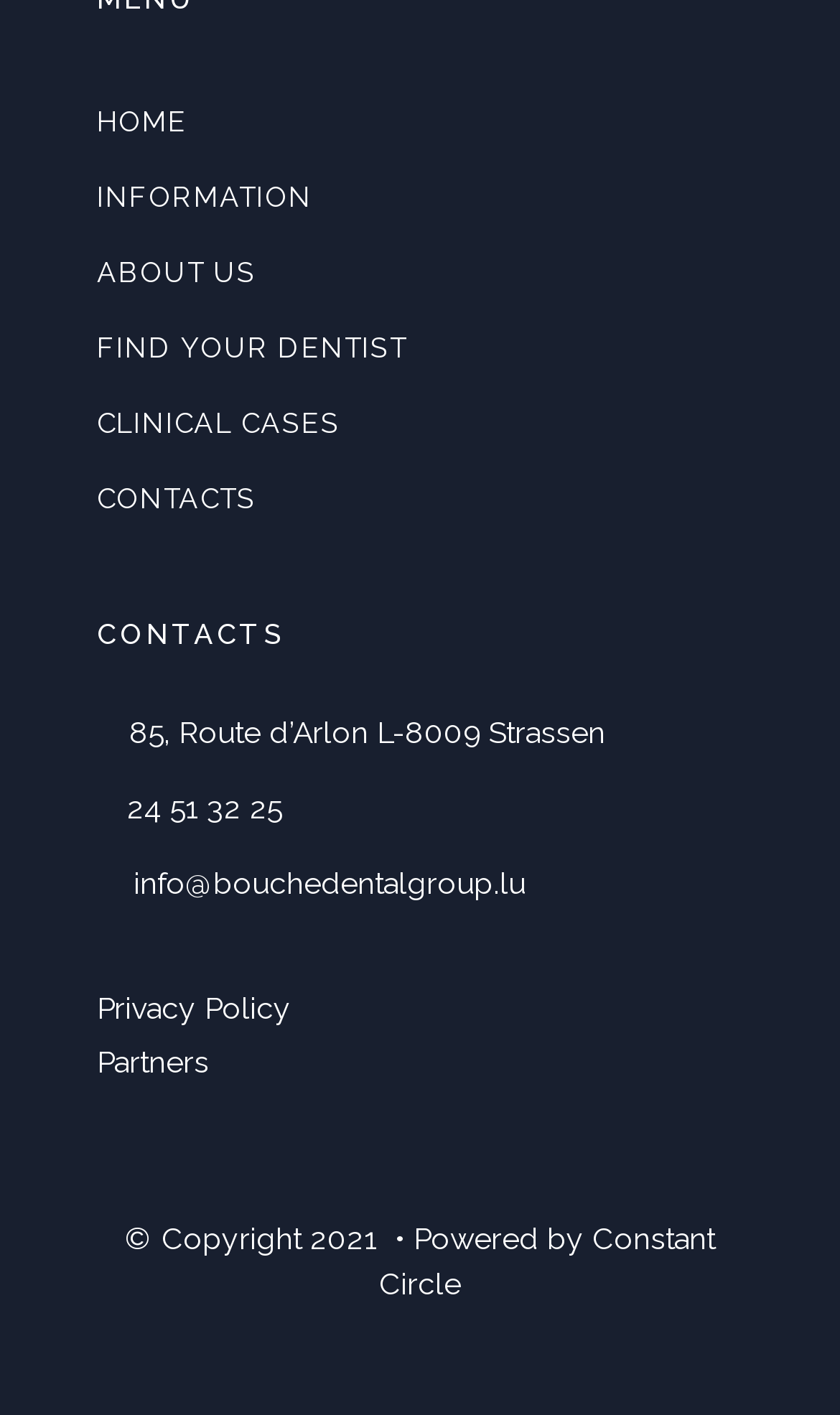Respond to the following query with just one word or a short phrase: 
What is the name of the company that powered the website?

Constant Circle